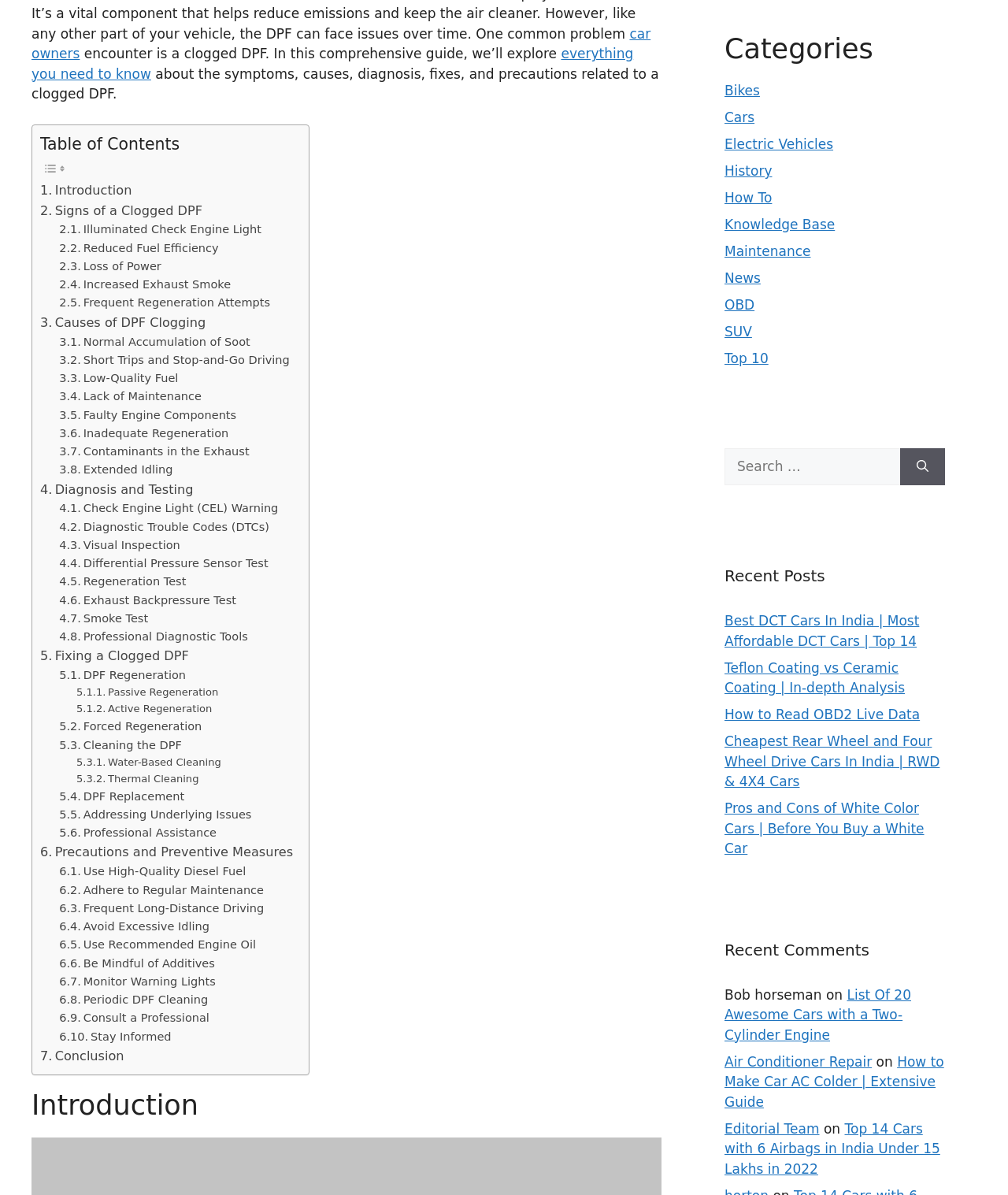What is the topic of the webpage? Based on the image, give a response in one word or a short phrase.

DPF Clogging